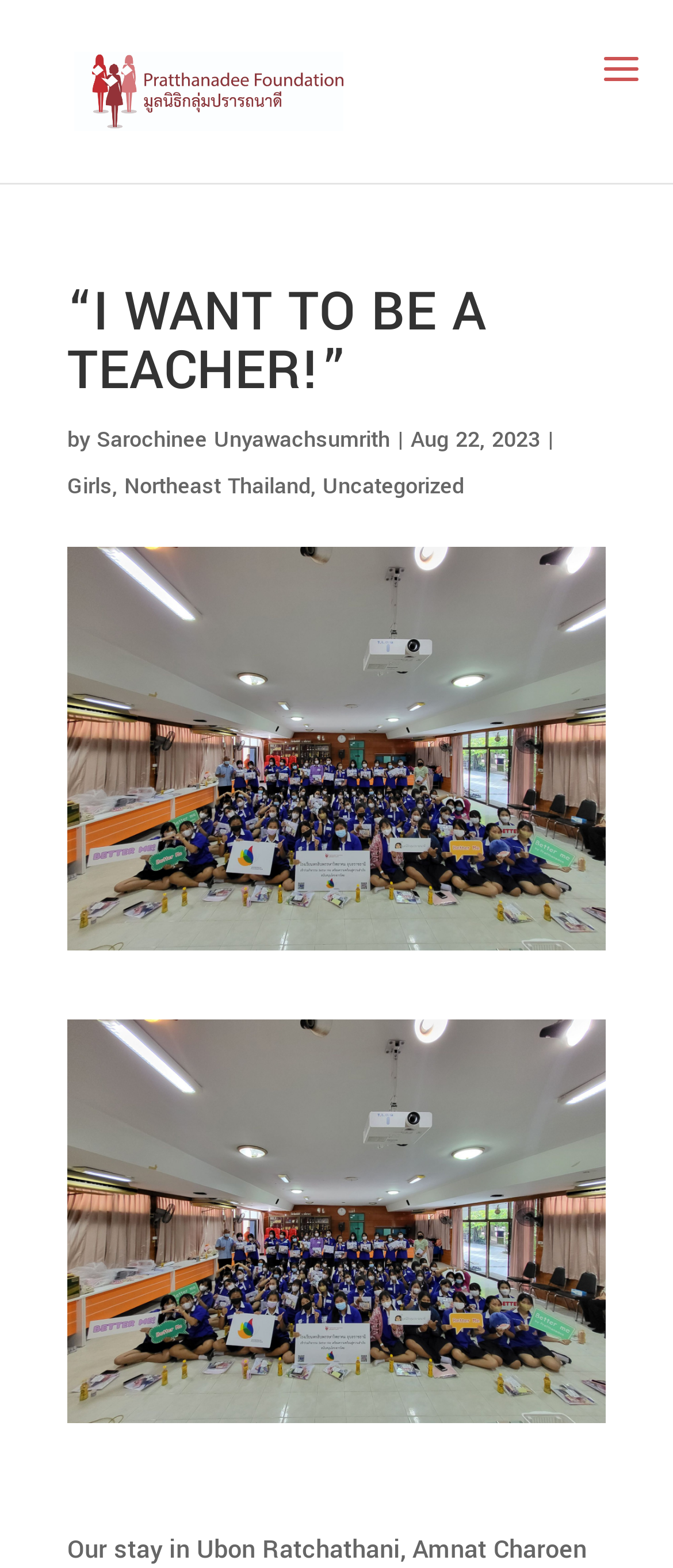What is the name of the foundation?
Please analyze the image and answer the question with as much detail as possible.

The question asks for the name of the foundation, which can be found in the link element with the text 'Pratthanadee Foundation' at the top of the webpage.